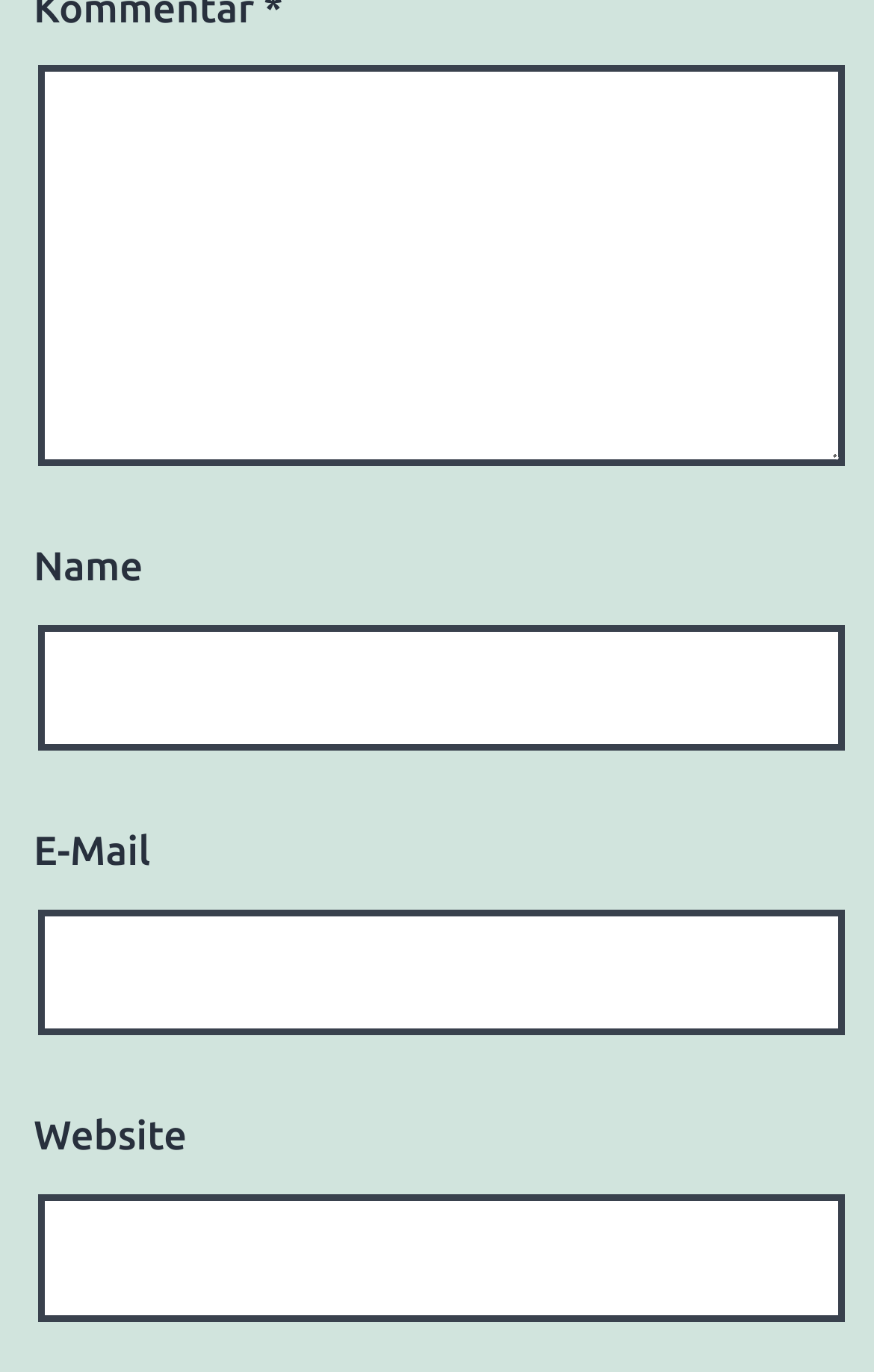Extract the bounding box coordinates of the UI element described by: "parent_node: Kommentar * name="comment"". The coordinates should include four float numbers ranging from 0 to 1, e.g., [left, top, right, bottom].

[0.044, 0.048, 0.967, 0.34]